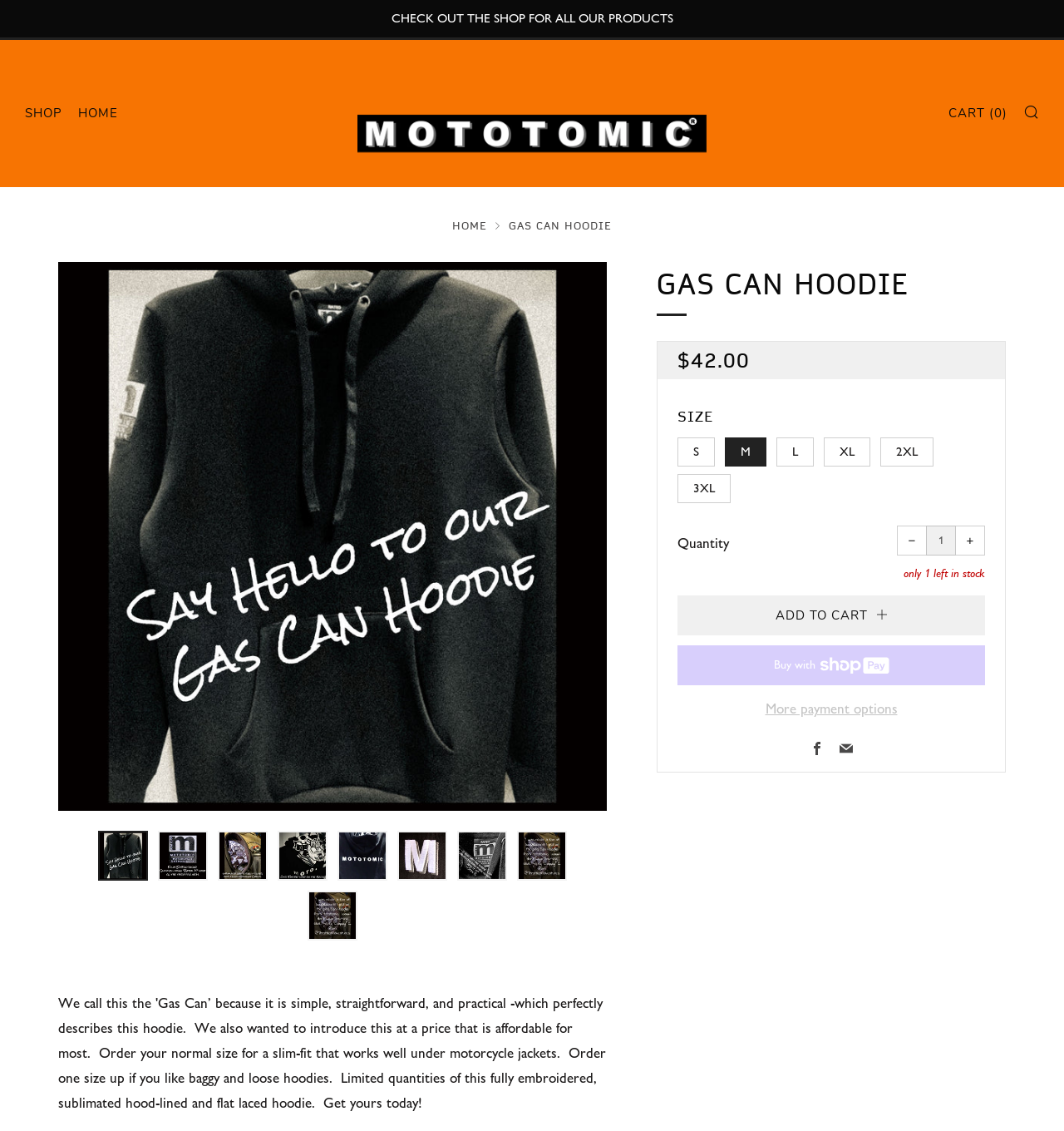Please study the image and answer the question comprehensively:
What is the name of the product?

I determined the answer by looking at the heading element with the text 'GAS CAN HOODIE' and the static text element with the same text, which suggests that 'Gas Can Hoodie' is the name of the product being displayed on the webpage.